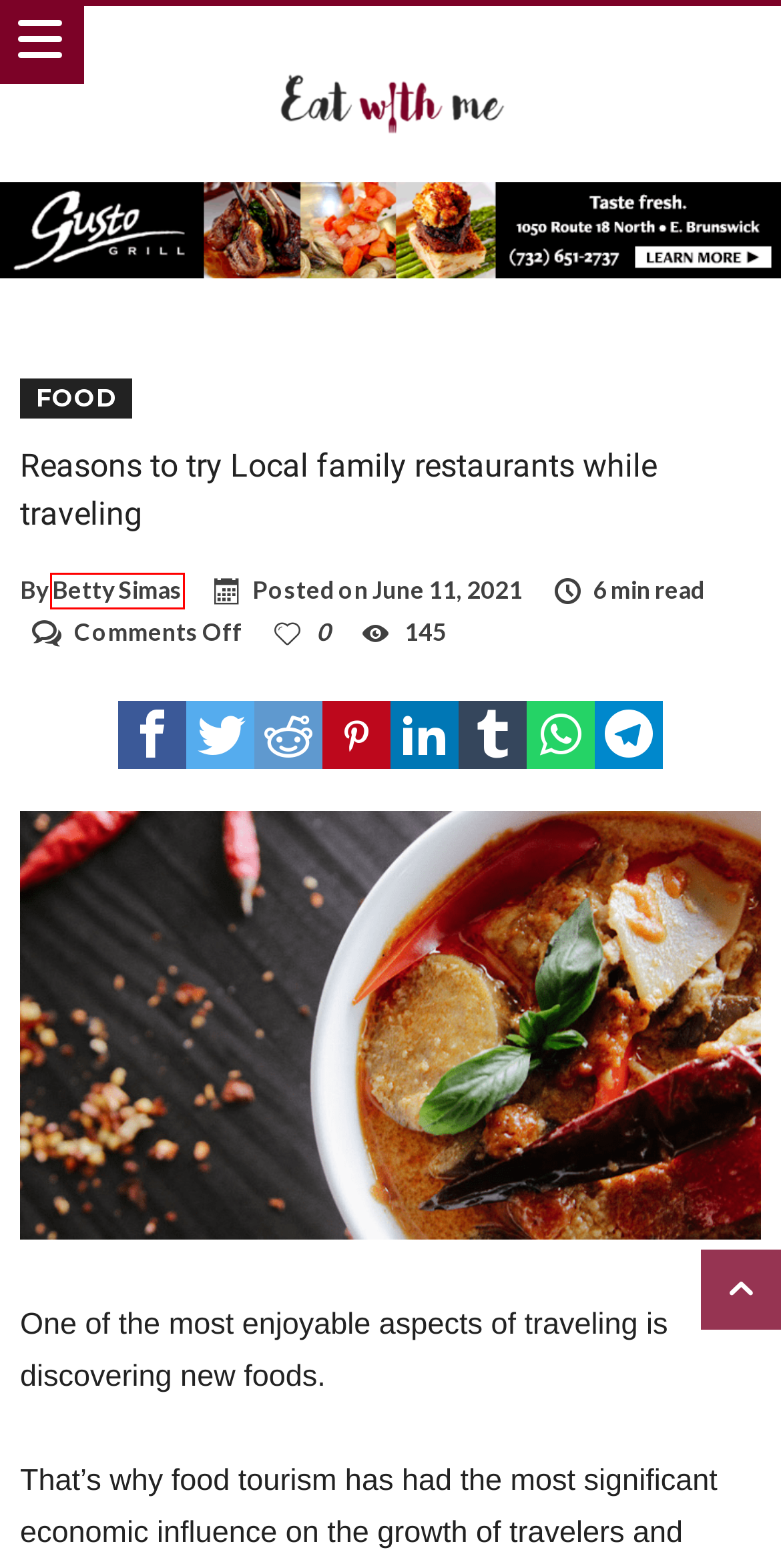Look at the screenshot of a webpage with a red bounding box and select the webpage description that best corresponds to the new page after clicking the element in the red box. Here are the options:
A. Darjeeling Archives - Eat With Me
B. drinkers Archives - Eat With Me
C. sweeteners Archives - Eat With Me
D. wholesale coffee beans Archives - Eat With Me
E. own Archives - Eat With Me
F. extra Archives - Eat With Me
G. How to Use a Barbecue Cigar Lighter Correctly - Eat With Me
H. Betty Simas, Author at Eat With Me

H